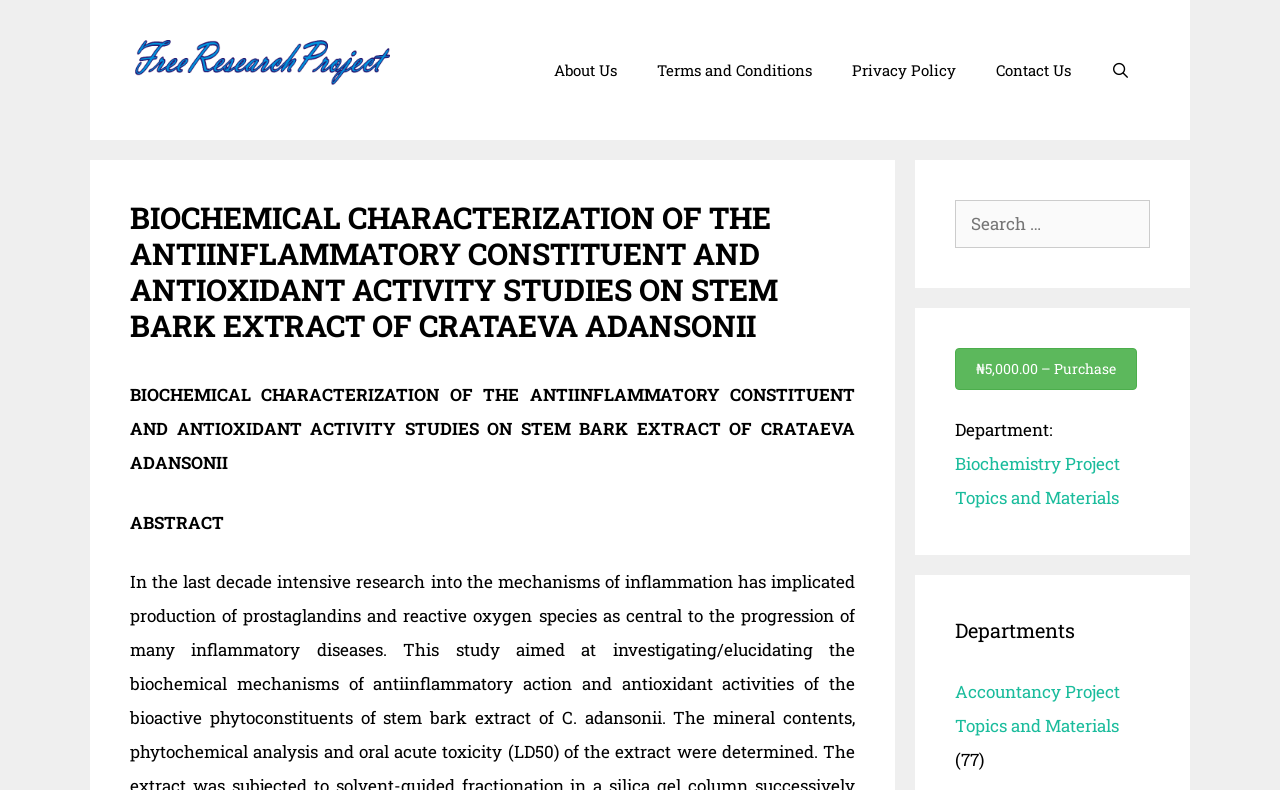Kindly determine the bounding box coordinates for the area that needs to be clicked to execute this instruction: "Visit the Biochemistry Project Topics and Materials page".

[0.746, 0.572, 0.875, 0.644]